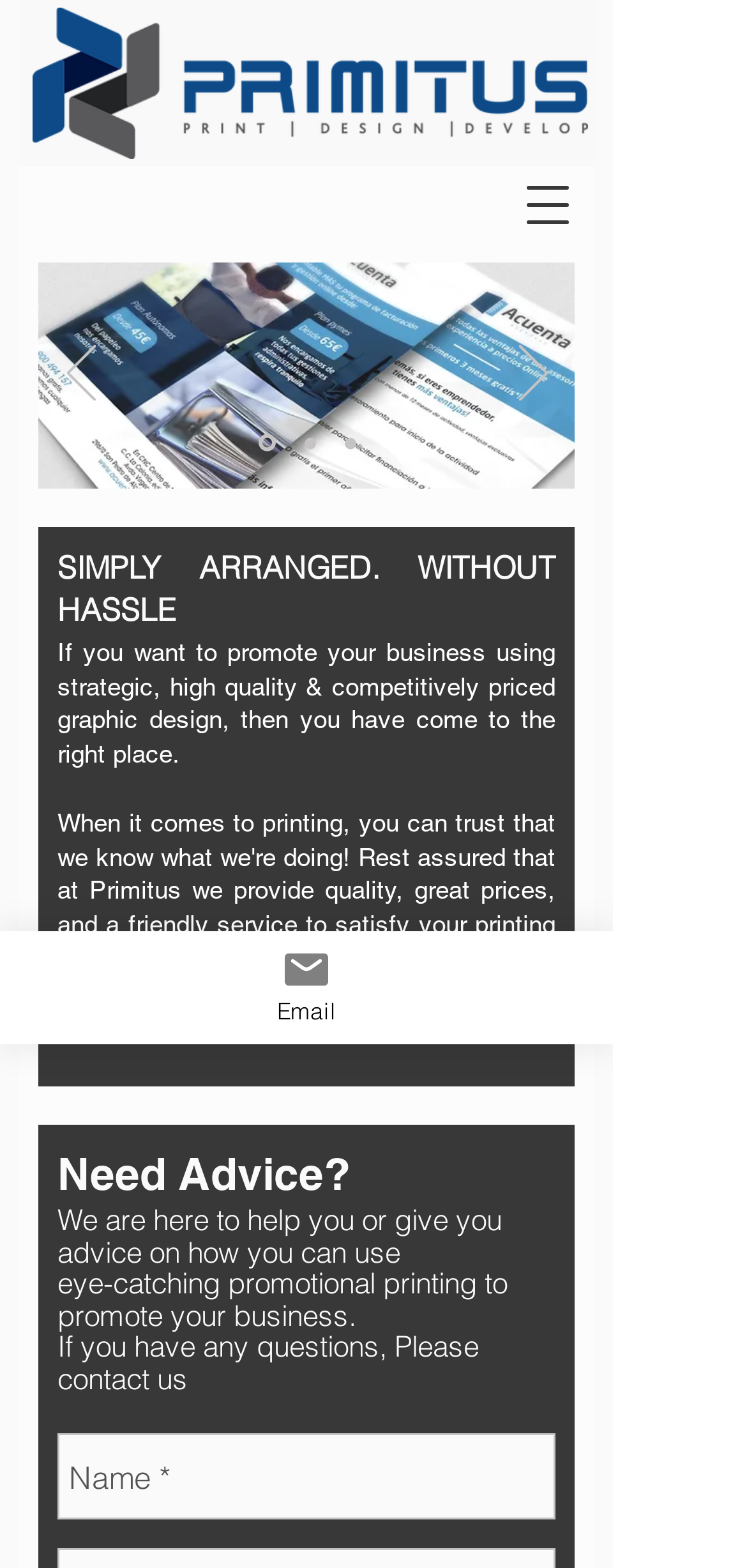Given the following UI element description: "Read More", find the bounding box coordinates in the webpage screenshot.

None